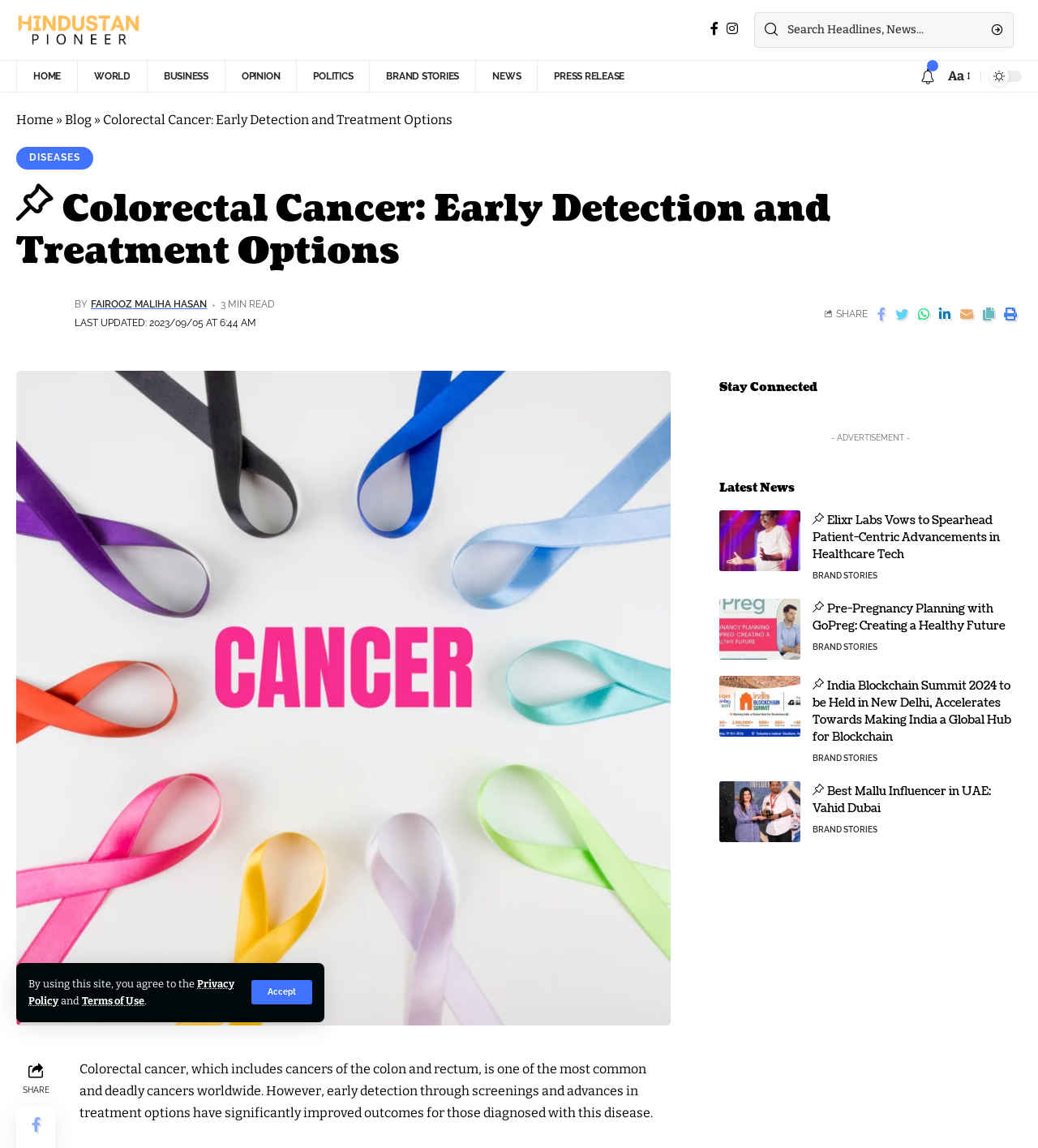Find the bounding box coordinates of the clickable area that will achieve the following instruction: "Read about colorectal cancer".

[0.016, 0.158, 0.984, 0.238]